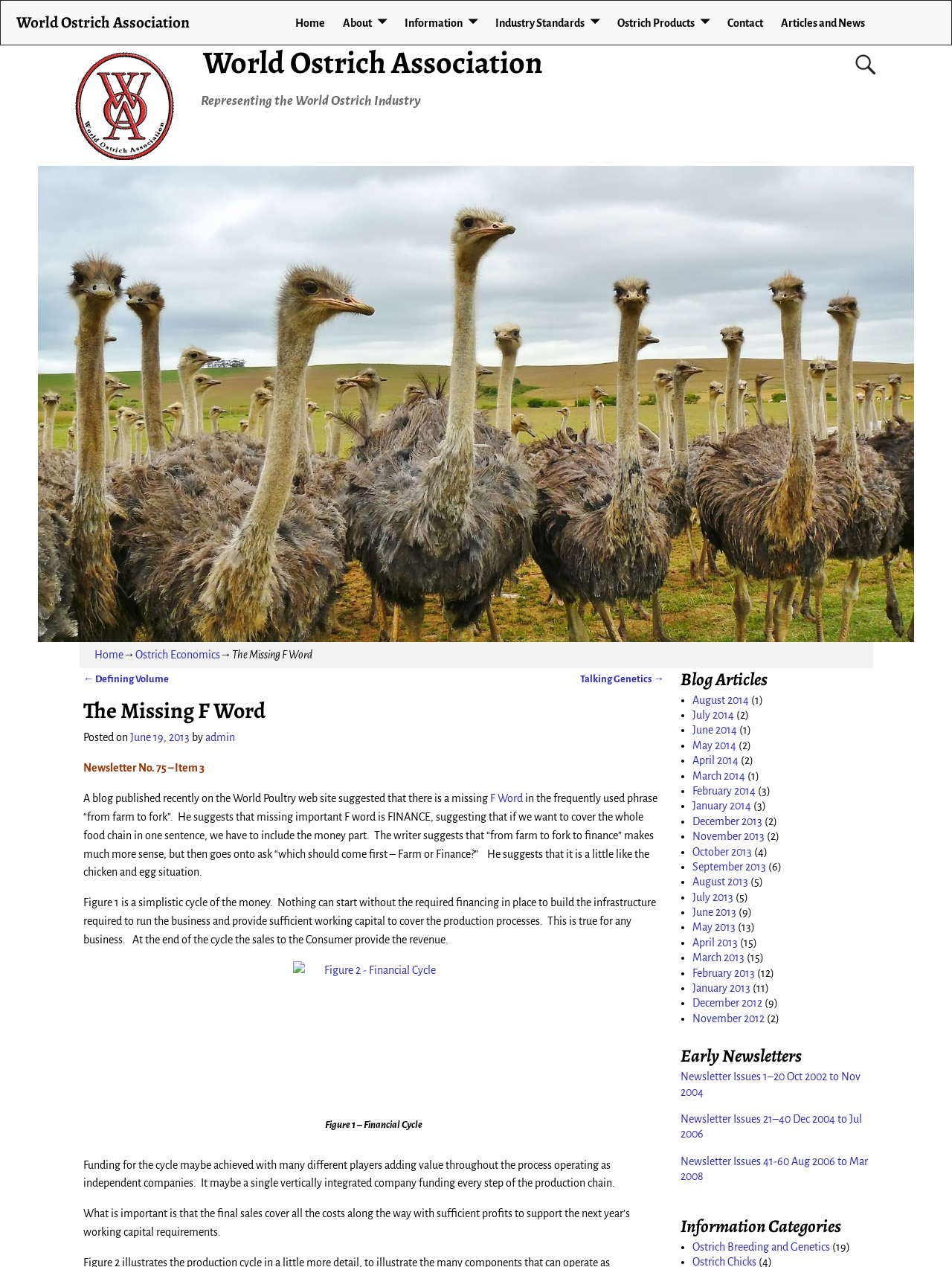Locate the bounding box coordinates of the element that needs to be clicked to carry out the instruction: "Read the 'The Missing F Word' article". The coordinates should be given as four float numbers ranging from 0 to 1, i.e., [left, top, right, bottom].

[0.243, 0.512, 0.328, 0.521]